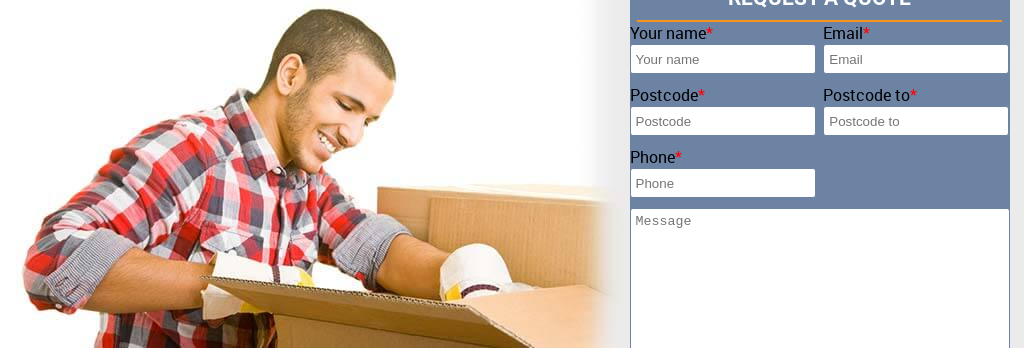Using the details in the image, give a detailed response to the question below:
What is the purpose of the form?

The form is inviting users to request a quote for moving services, which includes fields for entering personal details such as name, email, postcode, phone number, and a message, emphasizing an organized and user-friendly approach to the moving process, catering to those looking for assistance during the often stressful moving experience.